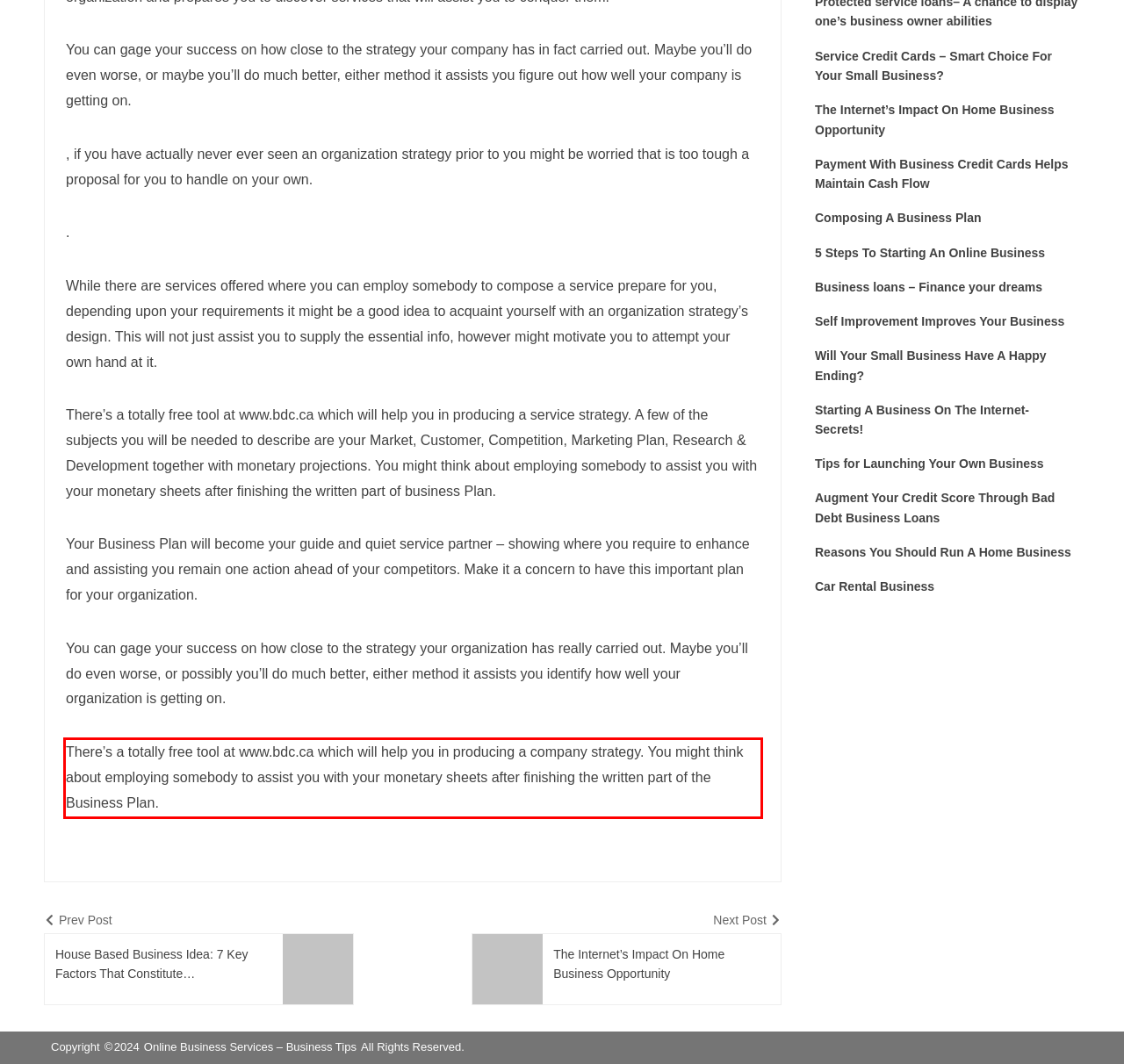You are provided with a screenshot of a webpage that includes a UI element enclosed in a red rectangle. Extract the text content inside this red rectangle.

There’s a totally free tool at www.bdc.ca which will help you in producing a company strategy. You might think about employing somebody to assist you with your monetary sheets after finishing the written part of the Business Plan.